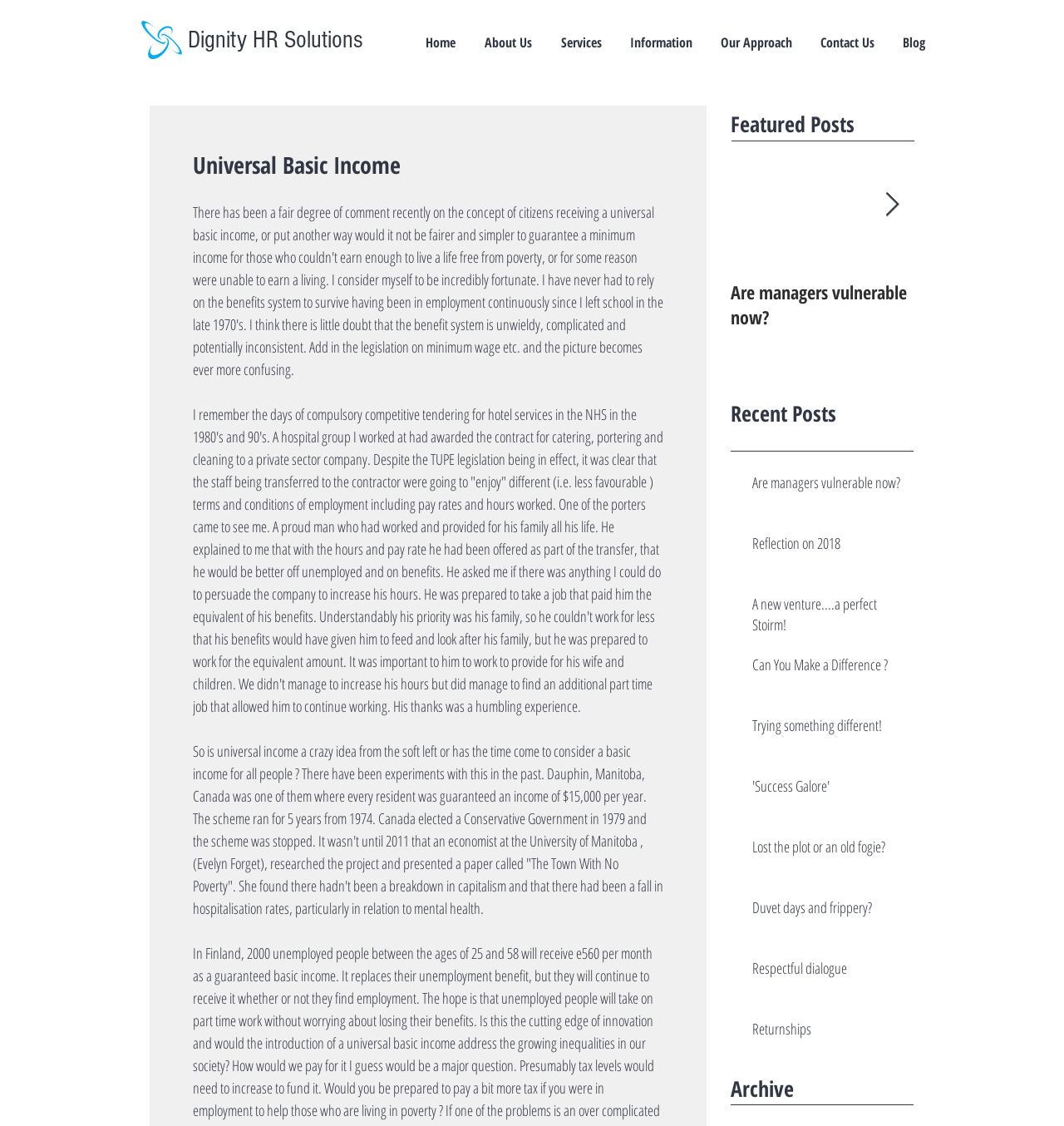What is the purpose of the 'Next Item' button?
Please interpret the details in the image and answer the question thoroughly.

The purpose of the 'Next Item' button can be inferred from its location and context. It is located at the bottom of the 'Featured Posts' section and is likely used to navigate to the next post in the list.